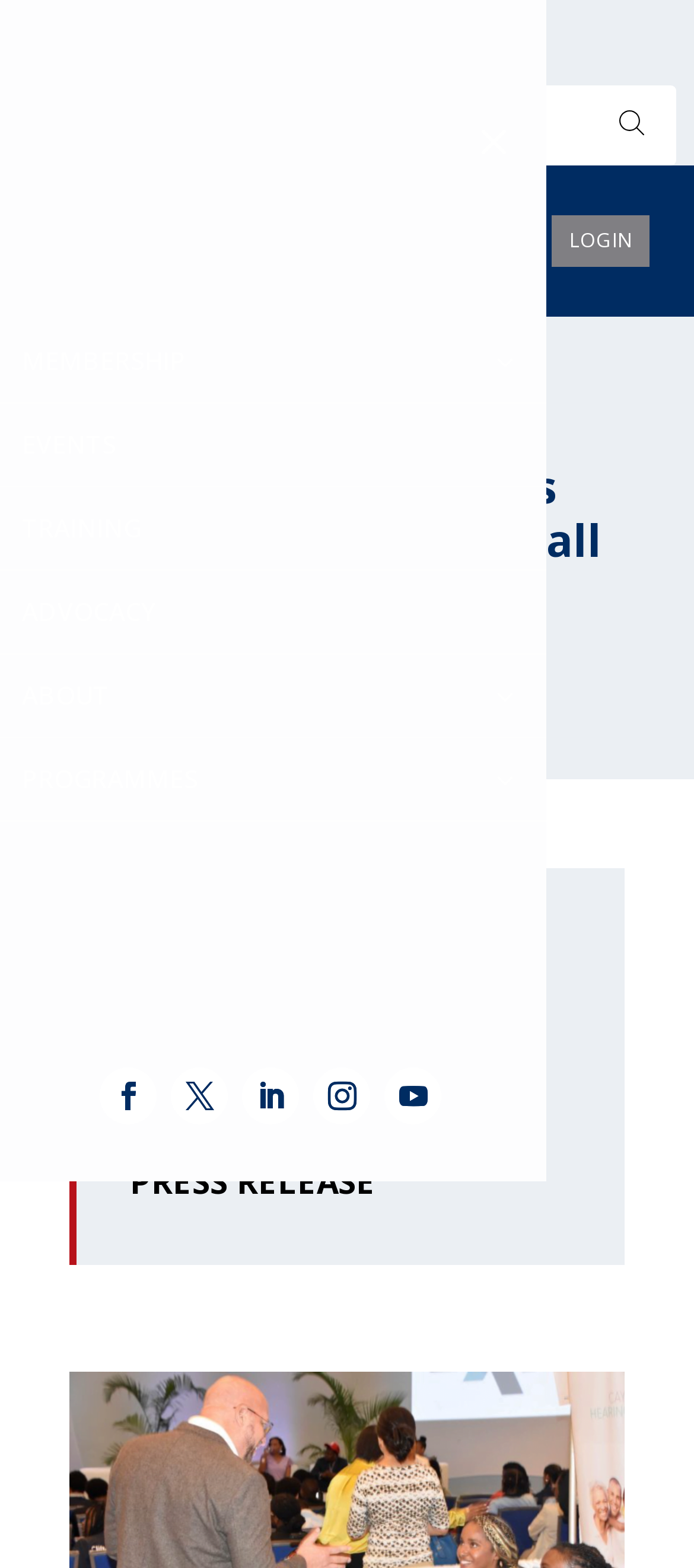How many social media links are located at the top left corner?
Look at the image and provide a detailed response to the question.

By examining the bounding box coordinates, I found that there are five social media links located at the top left corner of the webpage, with y1 coordinates ranging from 0.009 to 0.045. These links are likely to be links to the website's social media profiles.